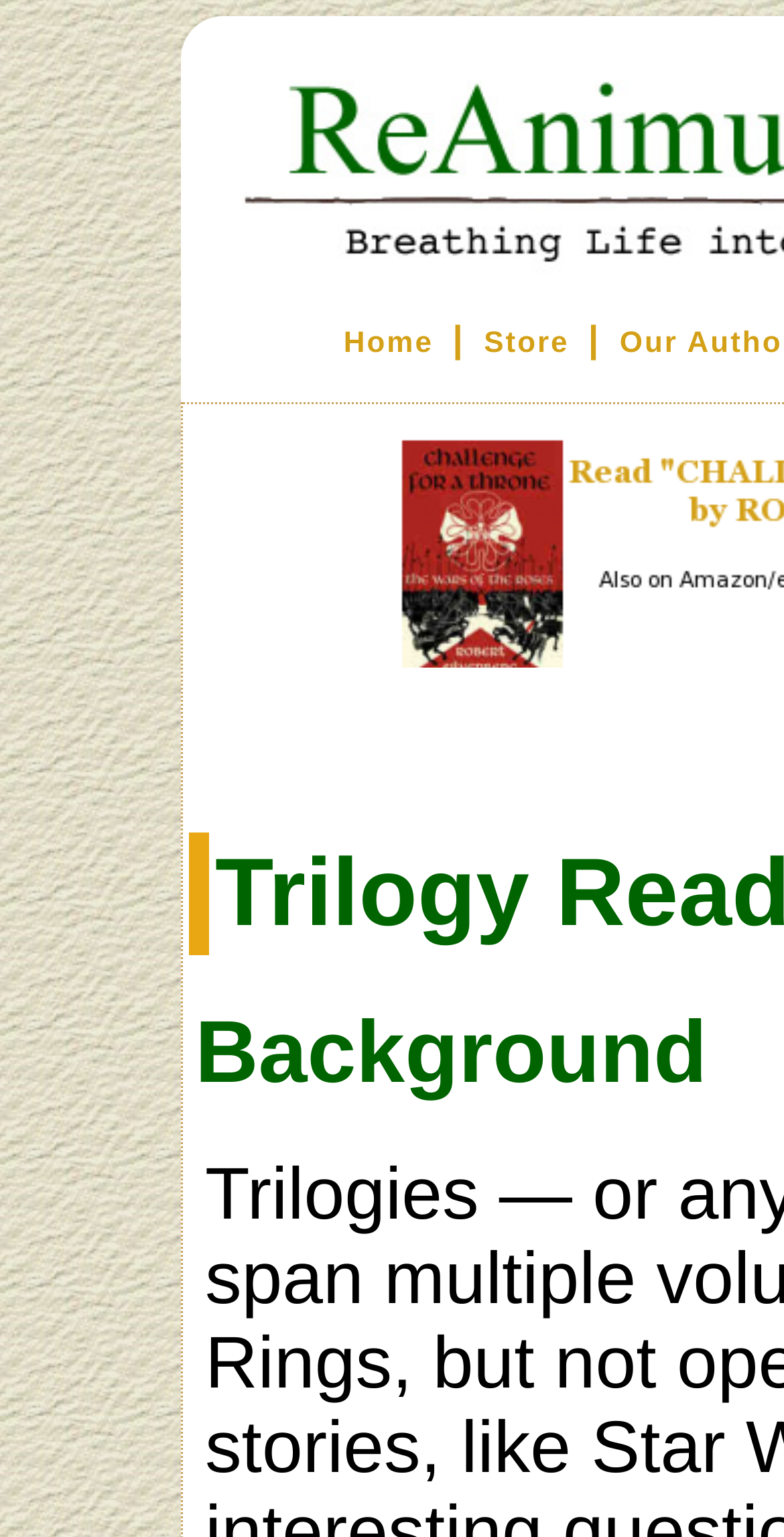Bounding box coordinates are specified in the format (top-left x, top-left y, bottom-right x, bottom-right y). All values are floating point numbers bounded between 0 and 1. Please provide the bounding box coordinate of the region this sentence describes: Store

[0.617, 0.213, 0.726, 0.234]